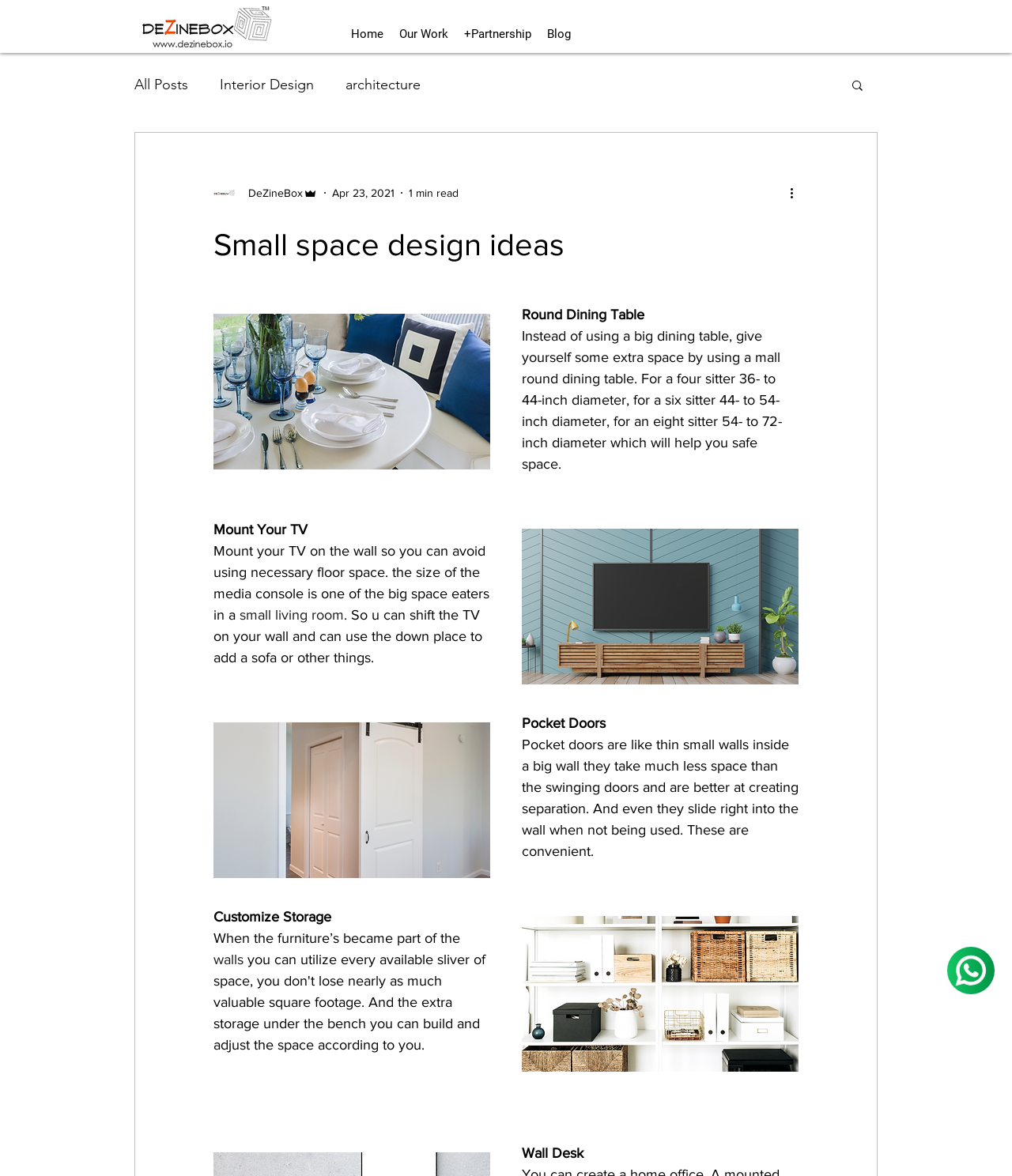Show the bounding box coordinates of the region that should be clicked to follow the instruction: "Click the logo to go to the homepage."

[0.139, 0.001, 0.27, 0.046]